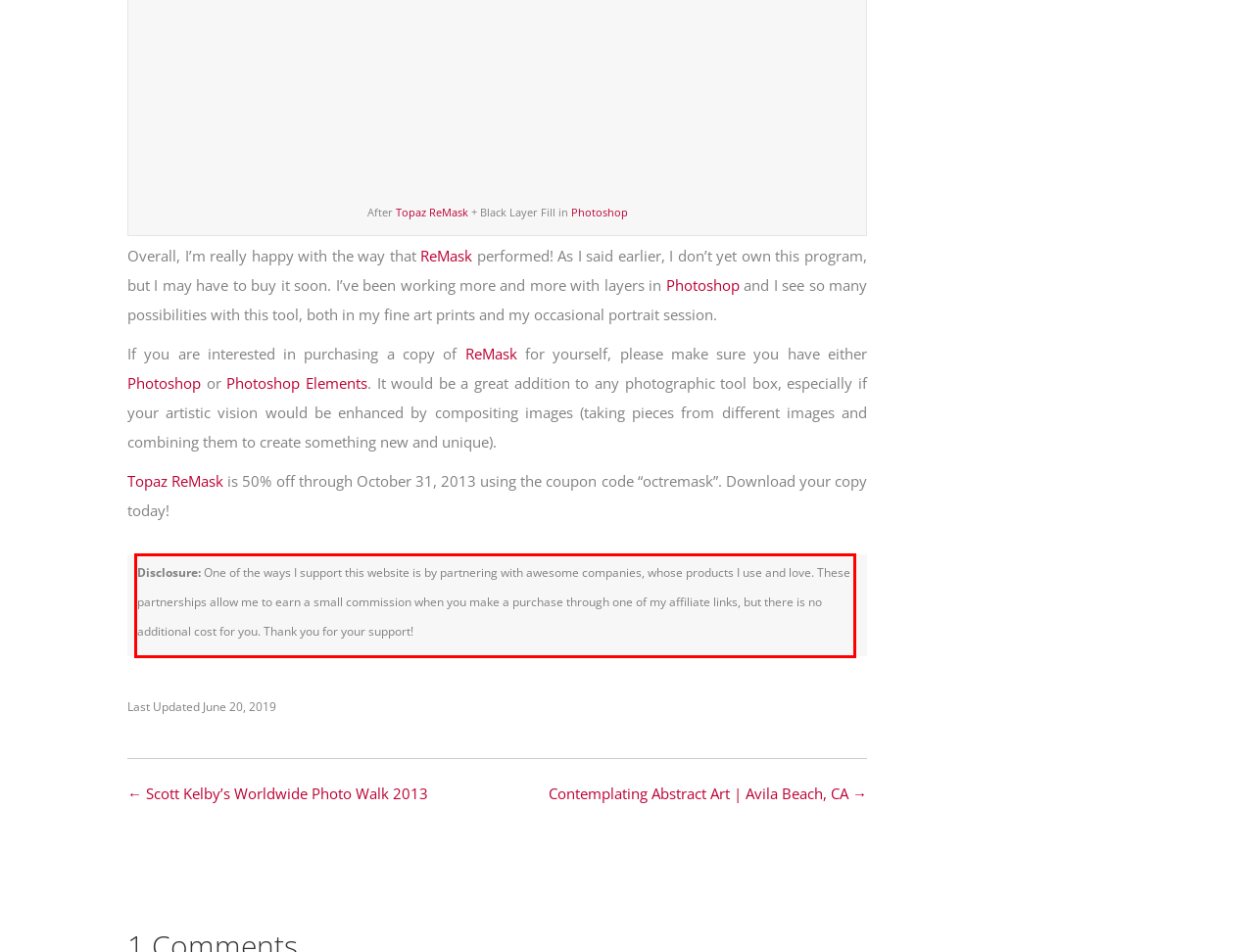There is a screenshot of a webpage with a red bounding box around a UI element. Please use OCR to extract the text within the red bounding box.

Disclosure: One of the ways I support this website is by partnering with awesome companies, whose products I use and love. These partnerships allow me to earn a small commission when you make a purchase through one of my affiliate links, but there is no additional cost for you. Thank you for your support!